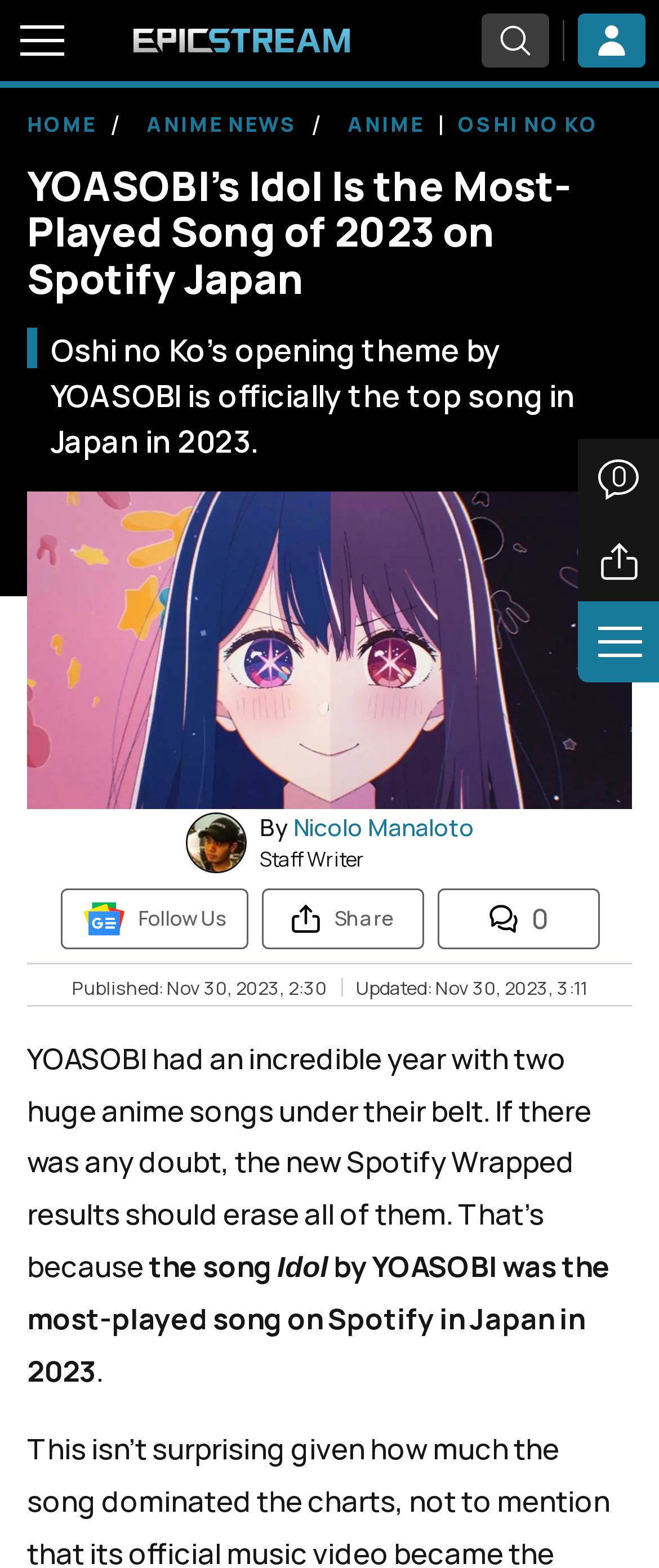Provide your answer to the question using just one word or phrase: What is the name of the staff writer who wrote the article?

Nicolo Manaloto